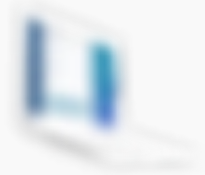Explain the content of the image in detail.

The image features an illustrated laptop, designed with a modern aesthetic, showcasing a partially opened screen. The depiction emphasizes a technology-driven approach, likely reflecting the theme of online resources available for youth ministry. This visual complements the surrounding content on the webpage, which discusses various online resources, free games, articles, and blogs aimed at supporting young people in their spiritual journeys. The laptop illustration embodies the intersection of technology and education, highlighting the importance of accessible resources for youth ministry leaders and parents.